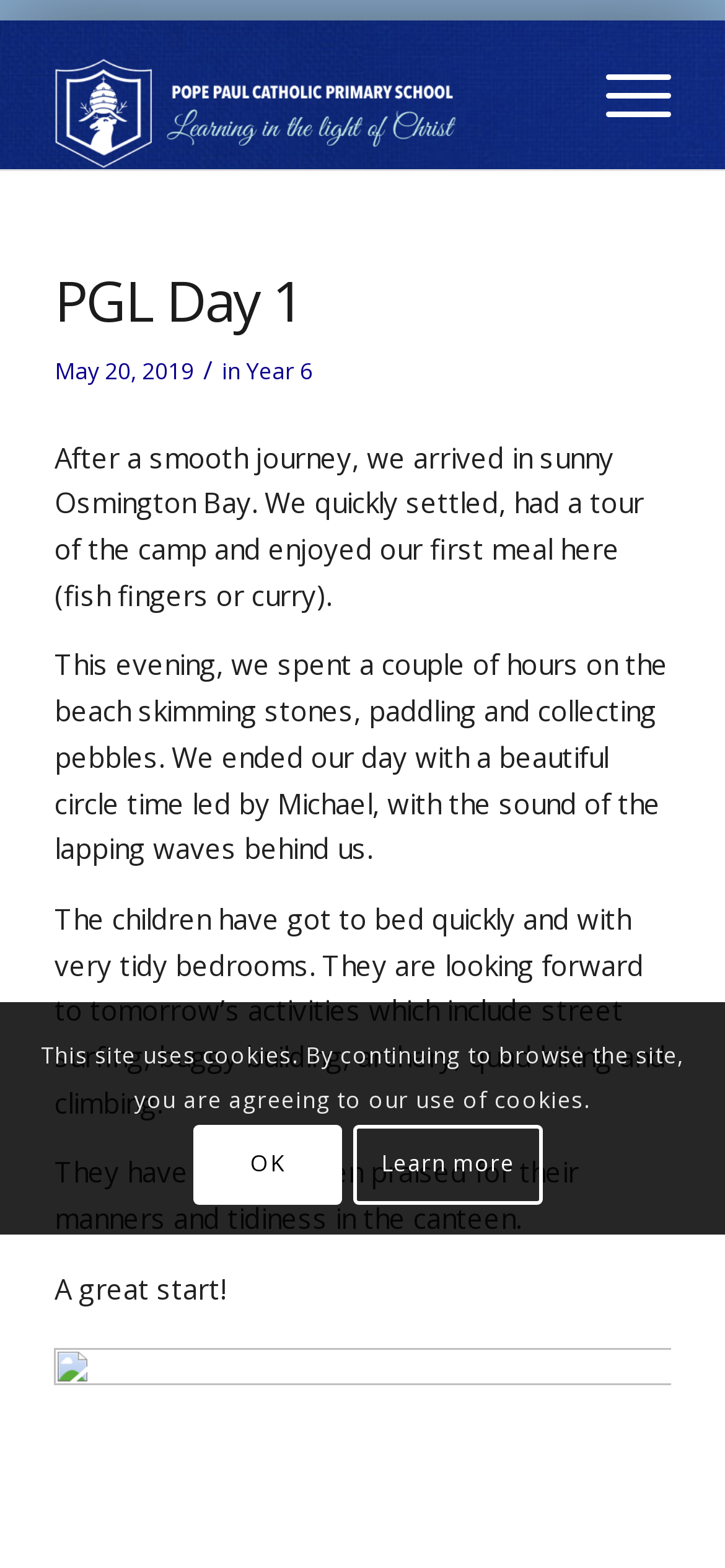What is the date of the event described?
Using the image as a reference, answer with just one word or a short phrase.

May 20, 2019